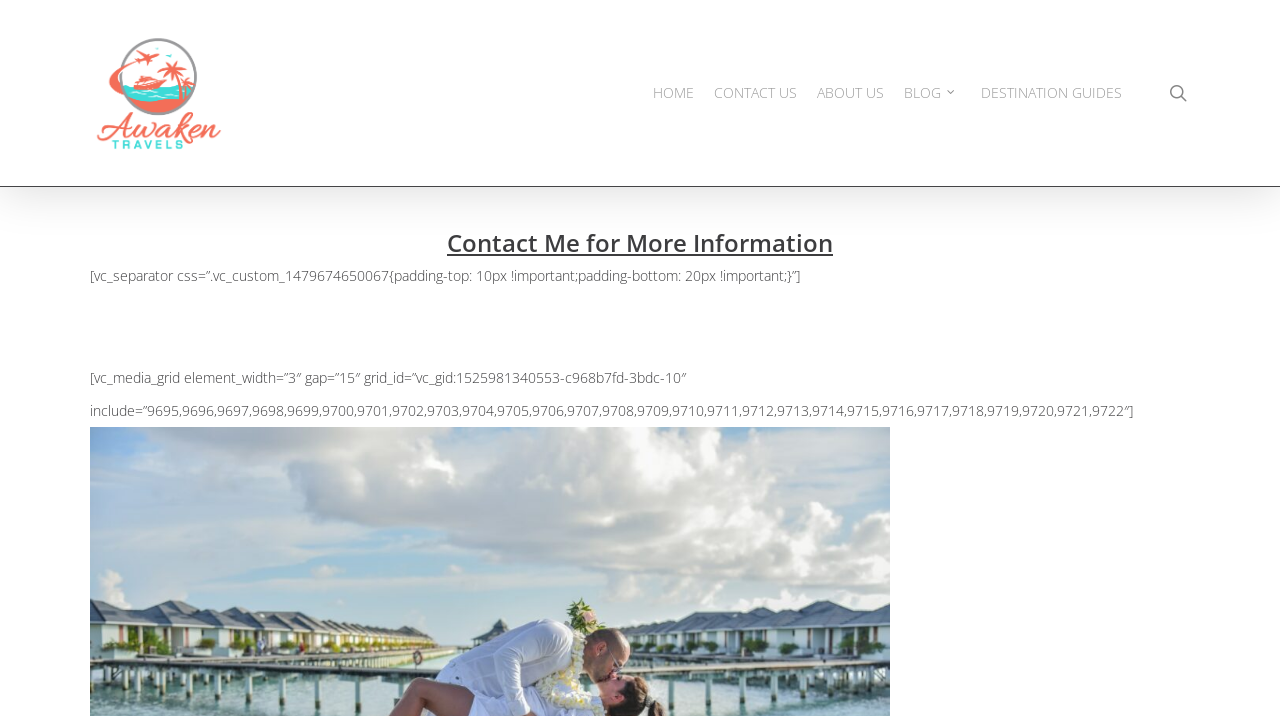Construct a comprehensive caption that outlines the webpage's structure and content.

The webpage is about South Asian Destination Weddings, with the company name "Awaken Travels" prominently displayed at the top left corner. Below the company name is a navigation menu with six links: "HOME", "CONTACT US", "ABOUT US", "BLOG", "DESTINATION GUIDES", and a search link, all aligned horizontally across the top of the page.

On the left side of the page, there is a heading "Contact Me for More Information" with a link to contact the company. Below this heading, there is a separator line. 

The main content of the page is a grid of images, likely showcasing different wedding destinations or services offered by Awaken Travels. The grid takes up most of the page's width and height, with 24 images arranged in a 4x6 layout.